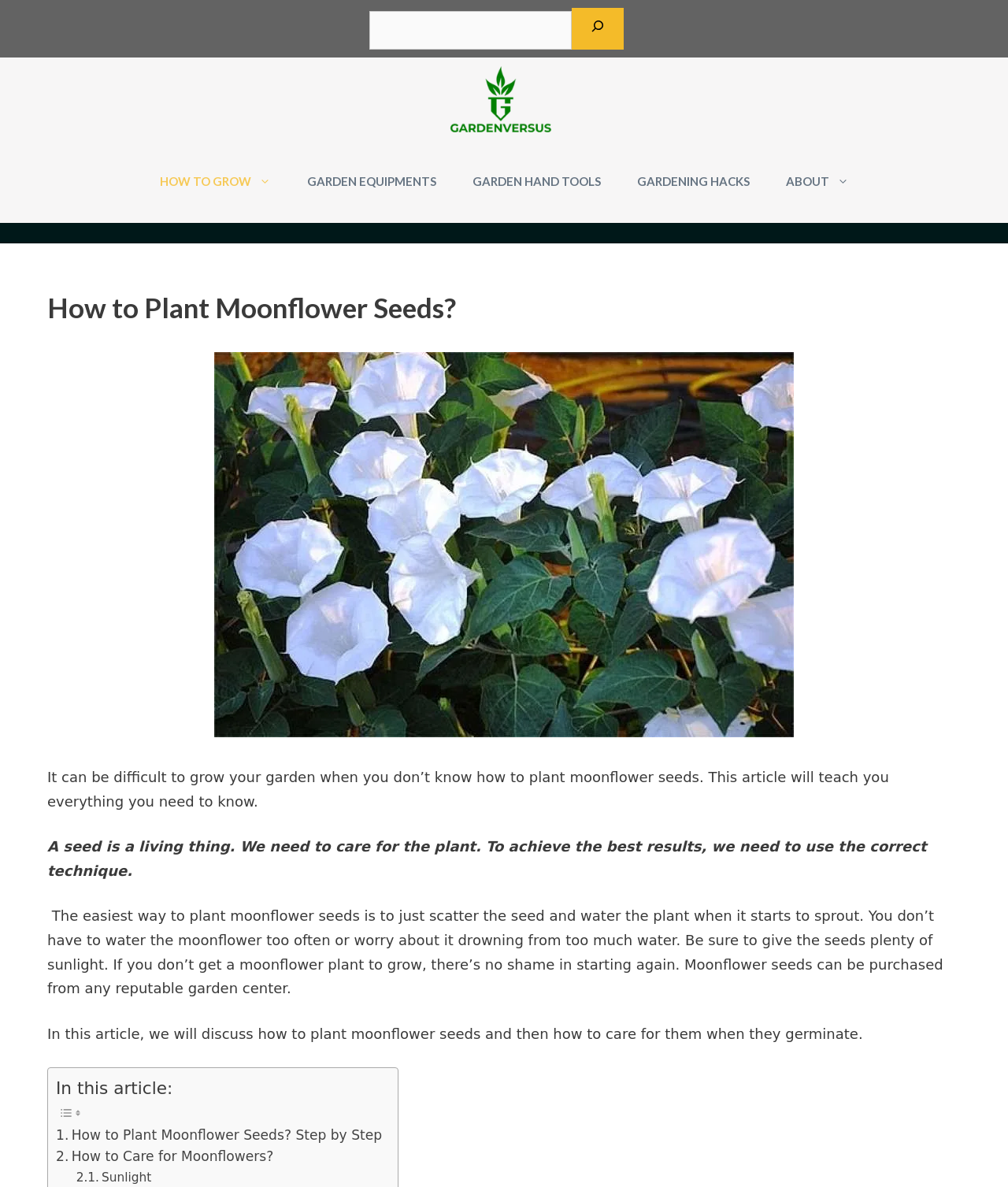Analyze the image and give a detailed response to the question:
What is the easiest way to plant moonflower seeds?

The article mentions that 'The easiest way to plant moonflower seeds is to just scatter the seed and water the plant when it starts to sprout.' This suggests that the simplest method of planting moonflower seeds is to scatter them and then water them when they start to grow.